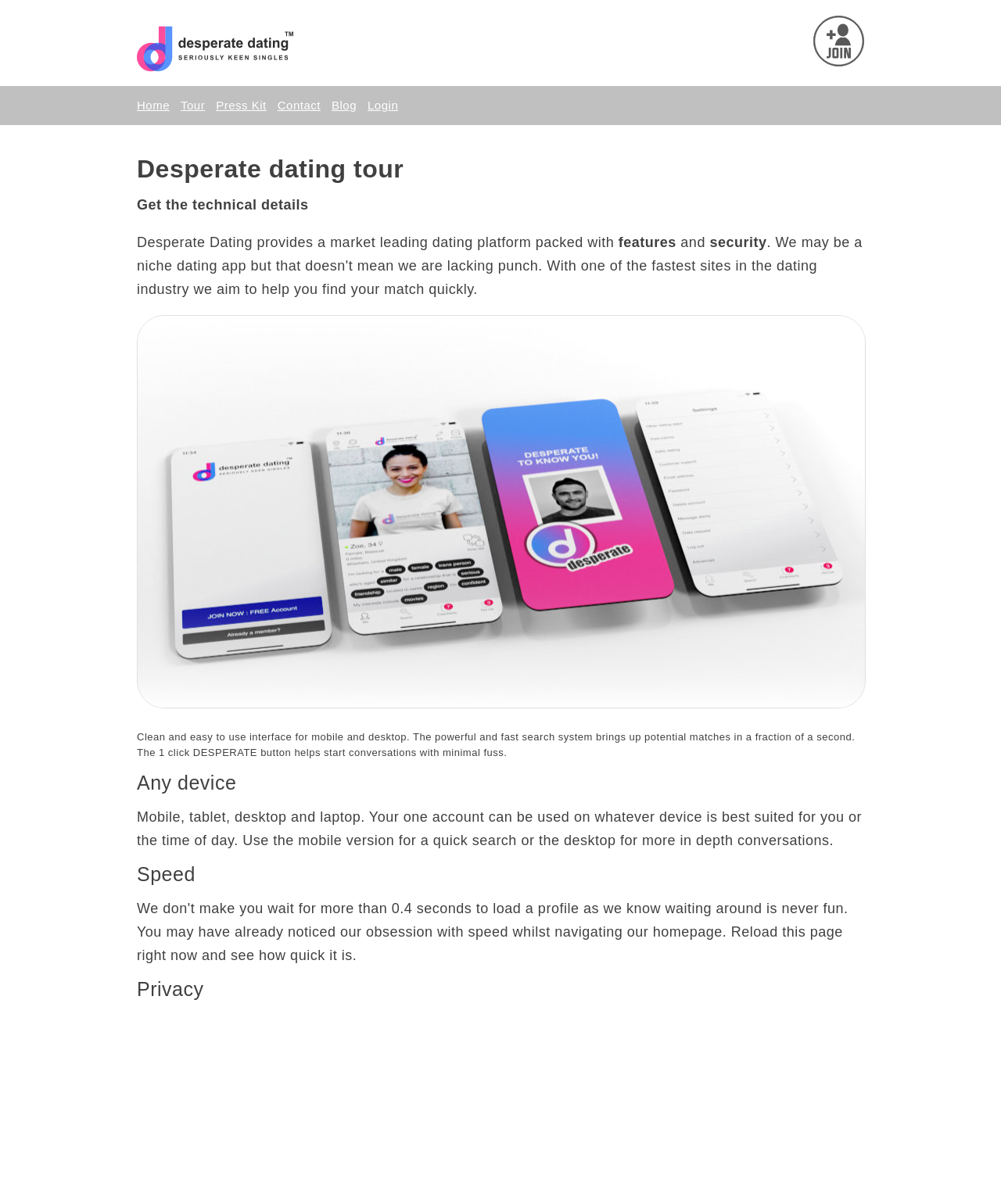Determine the bounding box coordinates of the section to be clicked to follow the instruction: "Click the Join button". The coordinates should be given as four float numbers between 0 and 1, formatted as [left, top, right, bottom].

[0.812, 0.013, 0.875, 0.055]